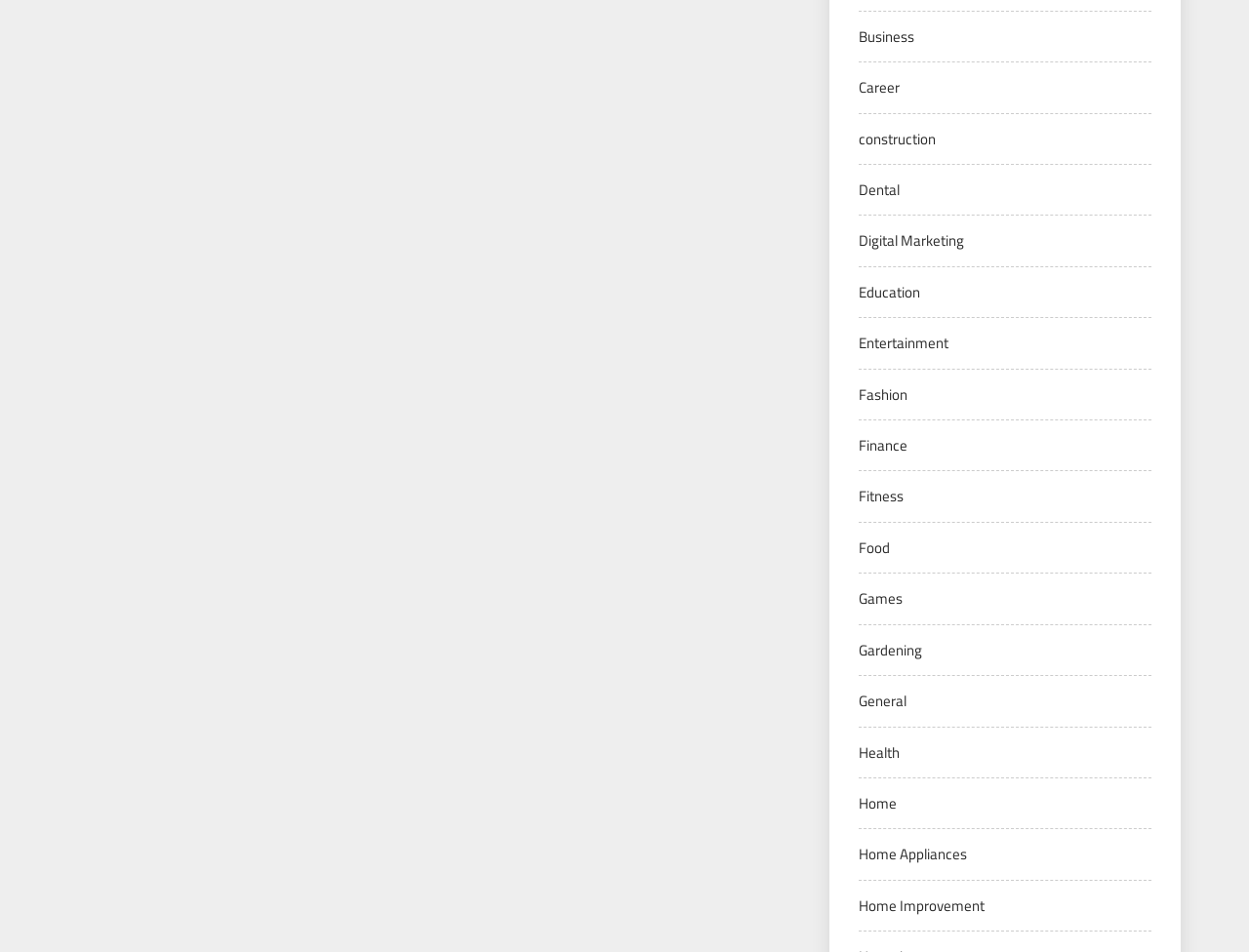Reply to the question with a single word or phrase:
How many categories are listed?

22